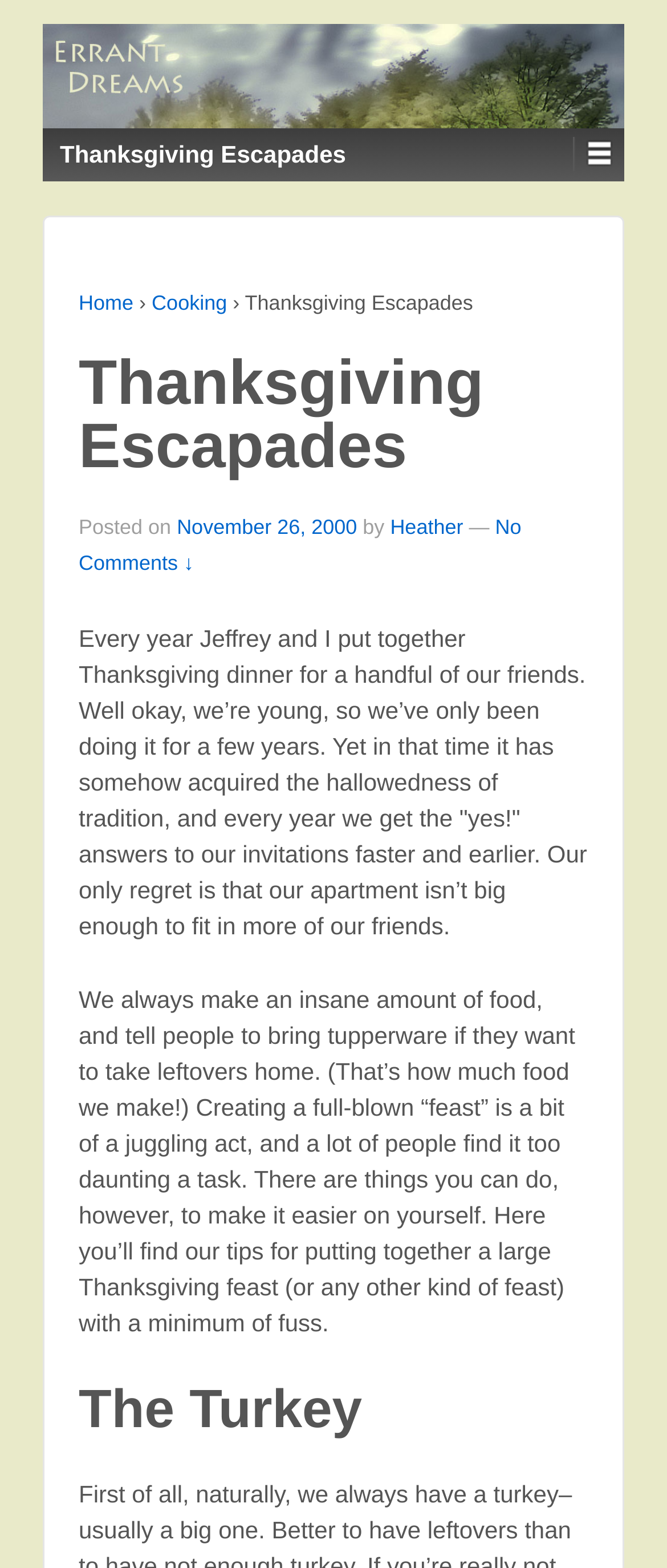What is the purpose of the article?
Give a single word or phrase as your answer by examining the image.

To provide tips for hosting a large Thanksgiving feast